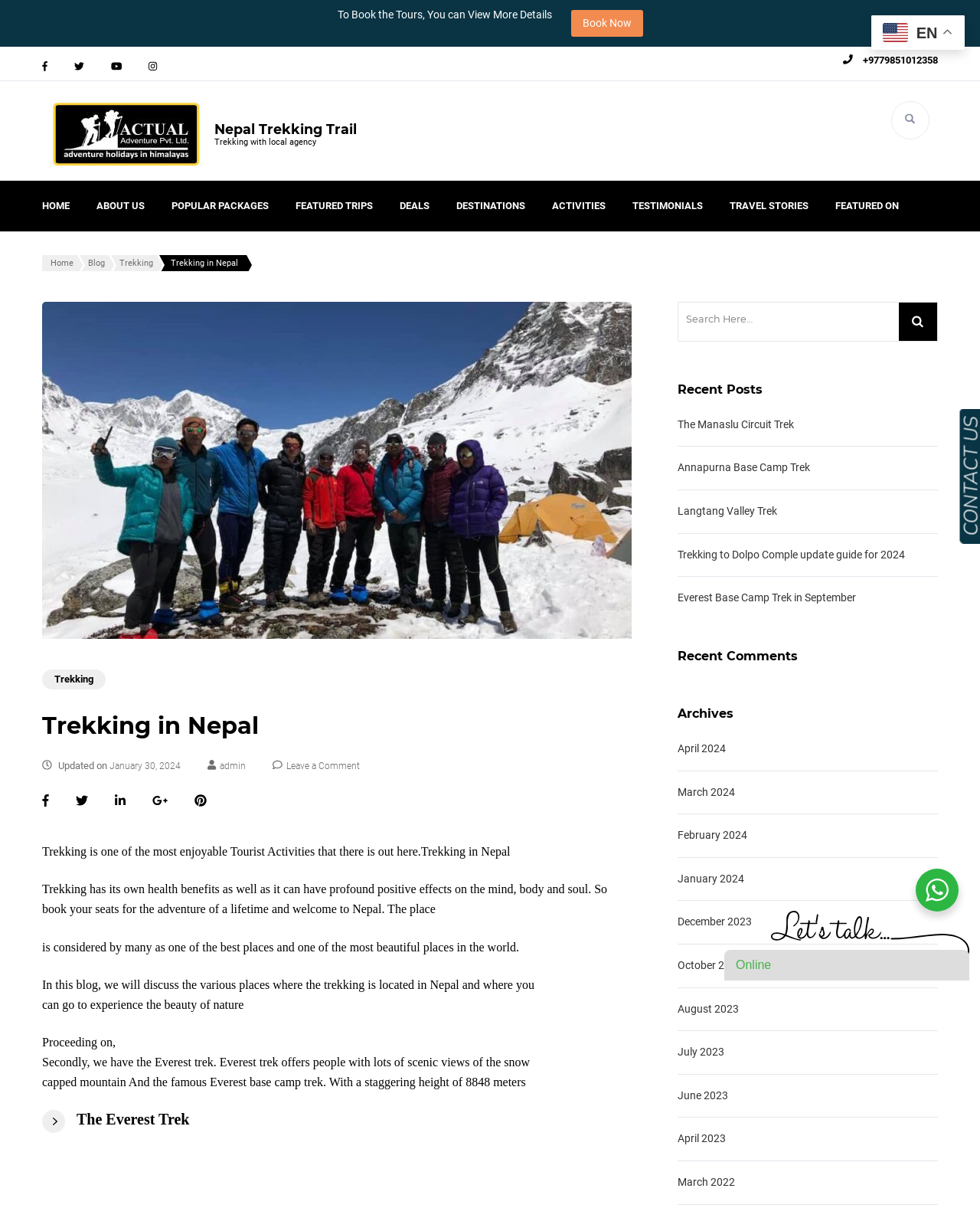Create an elaborate caption that covers all aspects of the webpage.

This webpage is about trekking in Nepal, with a focus on promoting trekking tours and providing information about trekking in Nepal. At the top of the page, there is a header section with a logo and a navigation menu that includes links to "HOME", "ABOUT US", "POPULAR PACKAGES", and other related pages.

Below the header, there is a call-to-action section with a "Book Now" button and a brief description of the tours. To the right of this section, there is a small image and a phone number with a link to "Nepal Trekking Trail".

The main content of the page is divided into two columns. The left column features a blog post about trekking in Nepal, with a heading, a brief introduction, and several paragraphs of text. The post discusses the benefits of trekking, the various places where trekking is located in Nepal, and the scenic views of the snow-capped mountains.

The right column has several sections, including a search bar, a "Recent Posts" section with links to several blog posts, a "Recent Comments" section, and an "Archives" section with links to blog posts from different months.

At the bottom of the page, there is a footer section with a link to "CONTACT US" and a small image with a flag, indicating that the website is available in multiple languages.

Throughout the page, there are several images, including a large image of a person hiking in Nepal, which is placed below the blog post heading. There are also several smaller images, including icons and logos, scattered throughout the page.